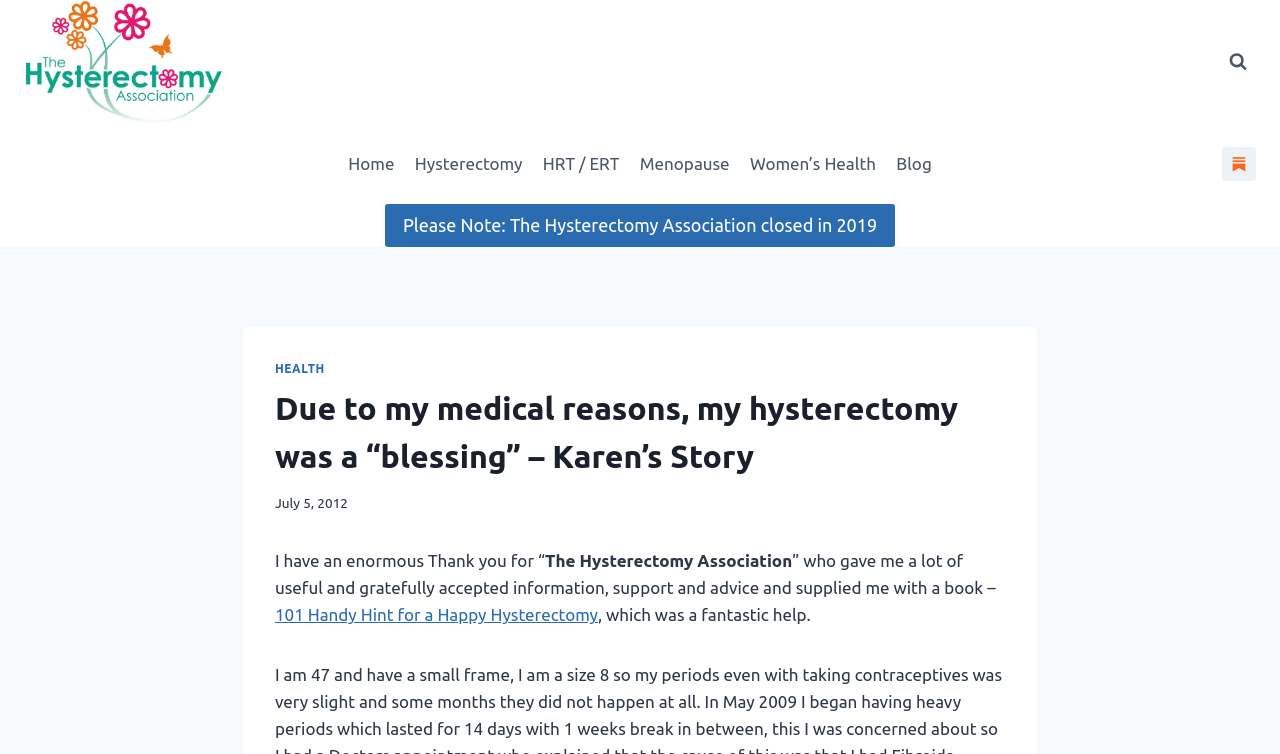Please locate the bounding box coordinates of the element's region that needs to be clicked to follow the instruction: "Learn more about 101 Handy Hint for a Happy Hysterectomy". The bounding box coordinates should be provided as four float numbers between 0 and 1, i.e., [left, top, right, bottom].

[0.215, 0.803, 0.467, 0.828]